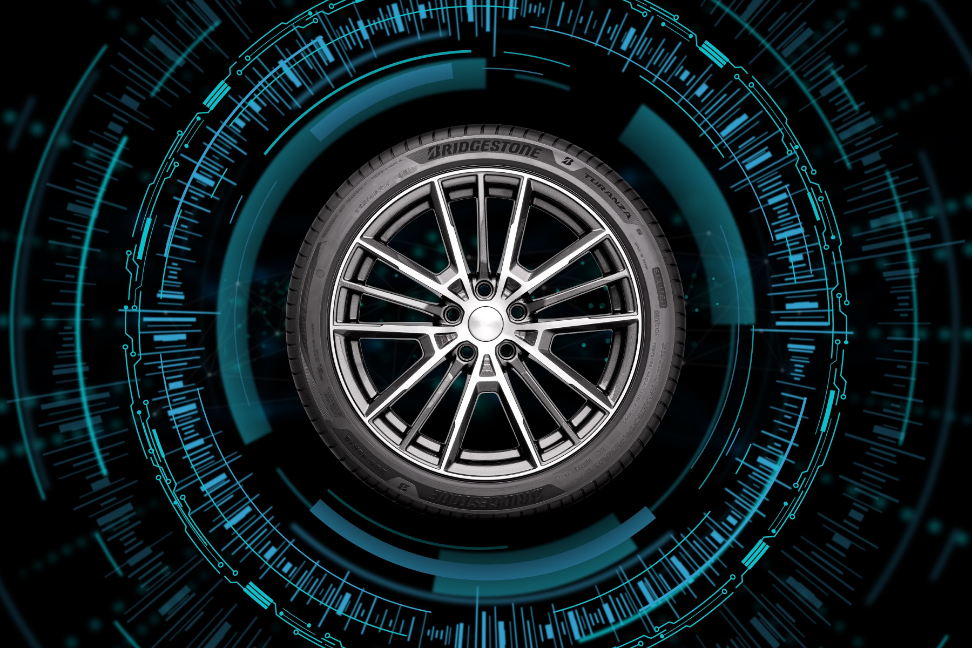Generate an elaborate caption that covers all aspects of the image.

The image features a stylish Bridgestone tyre prominently displayed against a high-tech backdrop that incorporates graphic elements resembling digital interfaces. The tyre, marked with the Bridgestone logo, showcases a sleek design suitable for modern electric vehicles (EVs). Surrounding the tyre is a circular pattern of glowing graphics that underscore its association with innovation and advanced technology. This visual representation emphasizes Bridgestone's commitment to creating "EV-ready" tyres, designed for optimal performance, safety, and efficiency, catering to the evolving needs of both electric and hybrid vehicles.